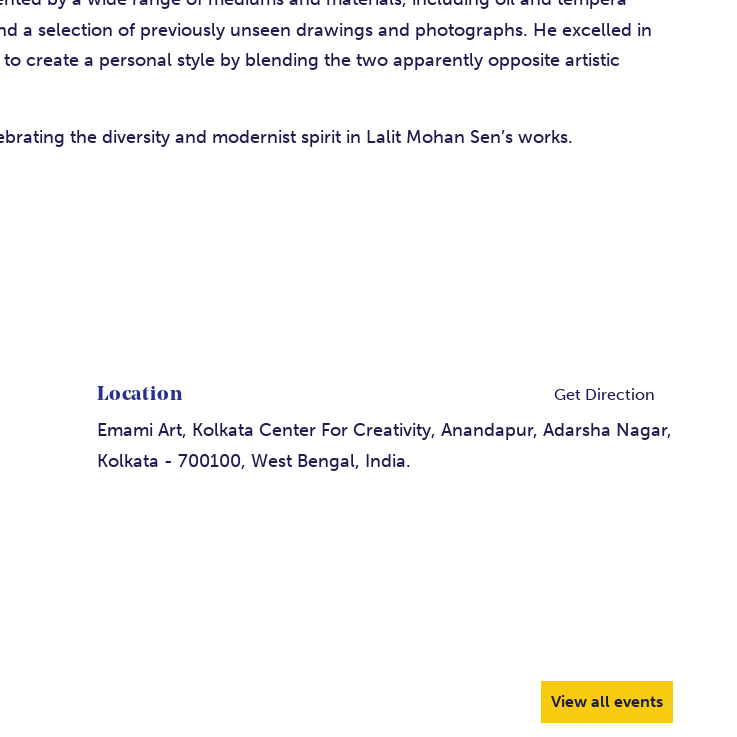Answer the question below in one word or phrase:
What mediums did Lalit Mohan Sen work with?

Oil, tempera, graphic prints, drawings, and photographs